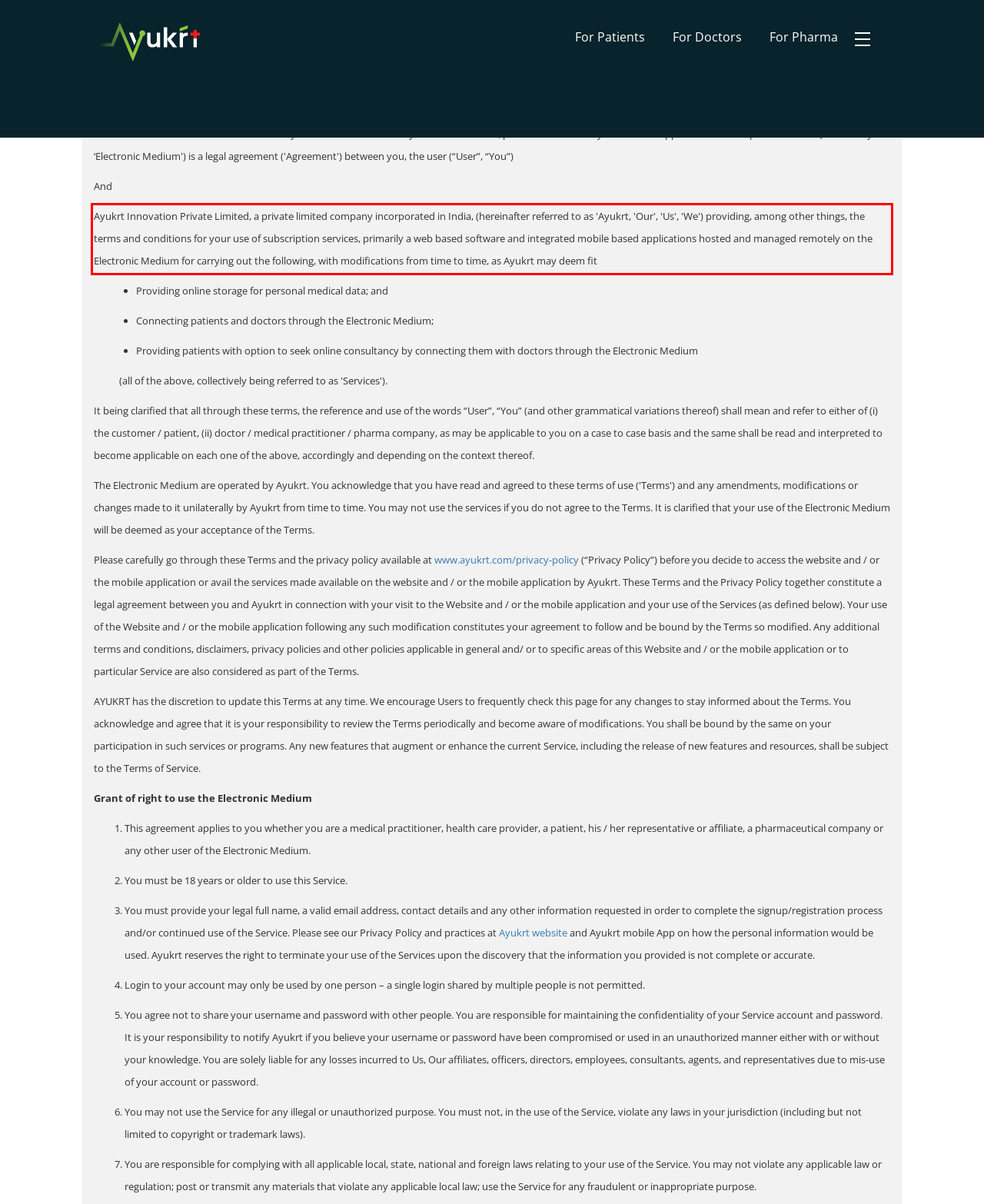Using the provided screenshot of a webpage, recognize and generate the text found within the red rectangle bounding box.

Ayukrt Innovation Private Limited, a private limited company incorporated in India, (hereinafter referred to as 'Ayukrt, 'Our', 'Us', 'We') providing, among other things, the terms and conditions for your use of subscription services, primarily a web based software and integrated mobile based applications hosted and managed remotely on the Electronic Medium for carrying out the following, with modifications from time to time, as Ayukrt may deem fit